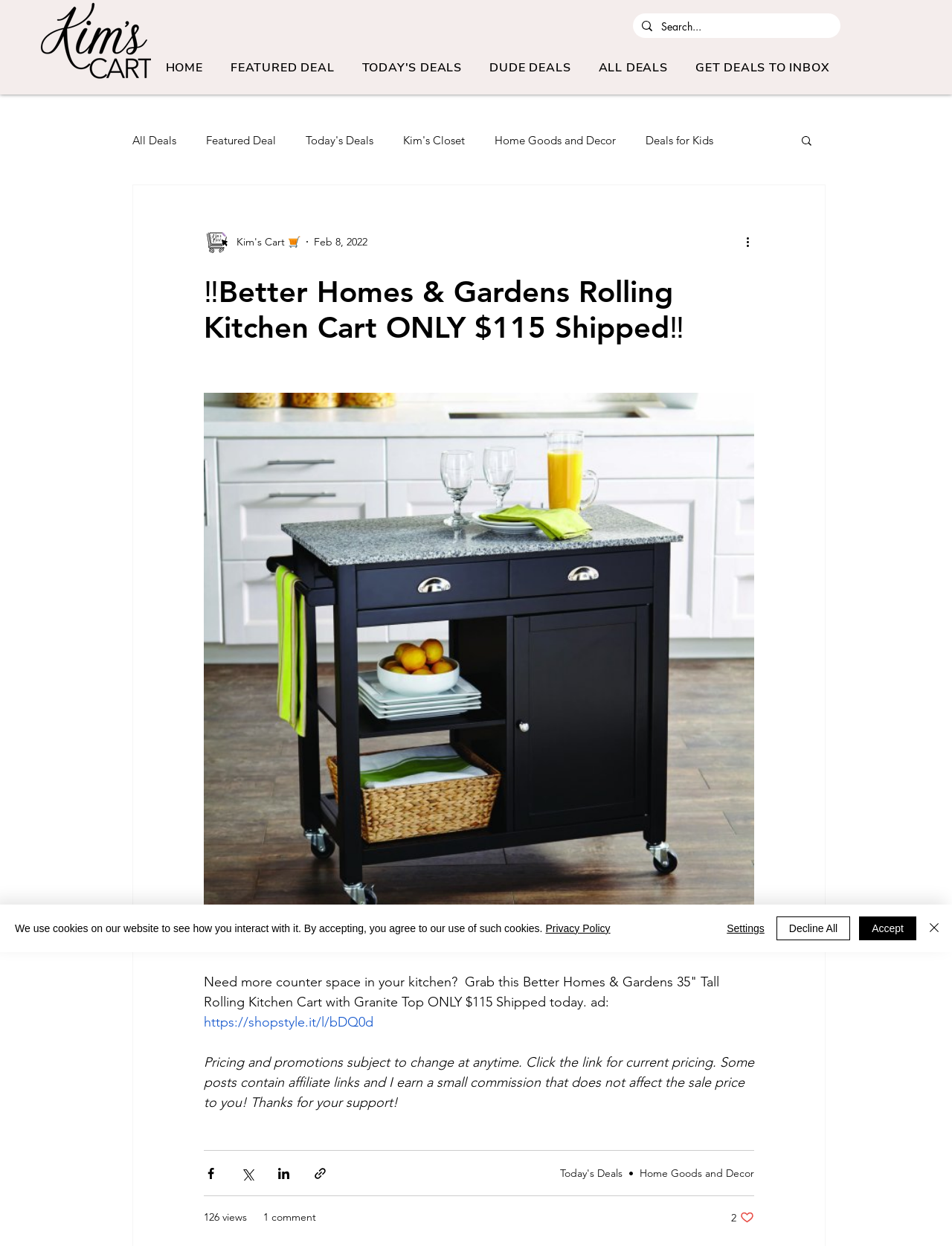Pinpoint the bounding box coordinates of the area that must be clicked to complete this instruction: "Read the article".

[0.14, 0.292, 0.866, 0.893]